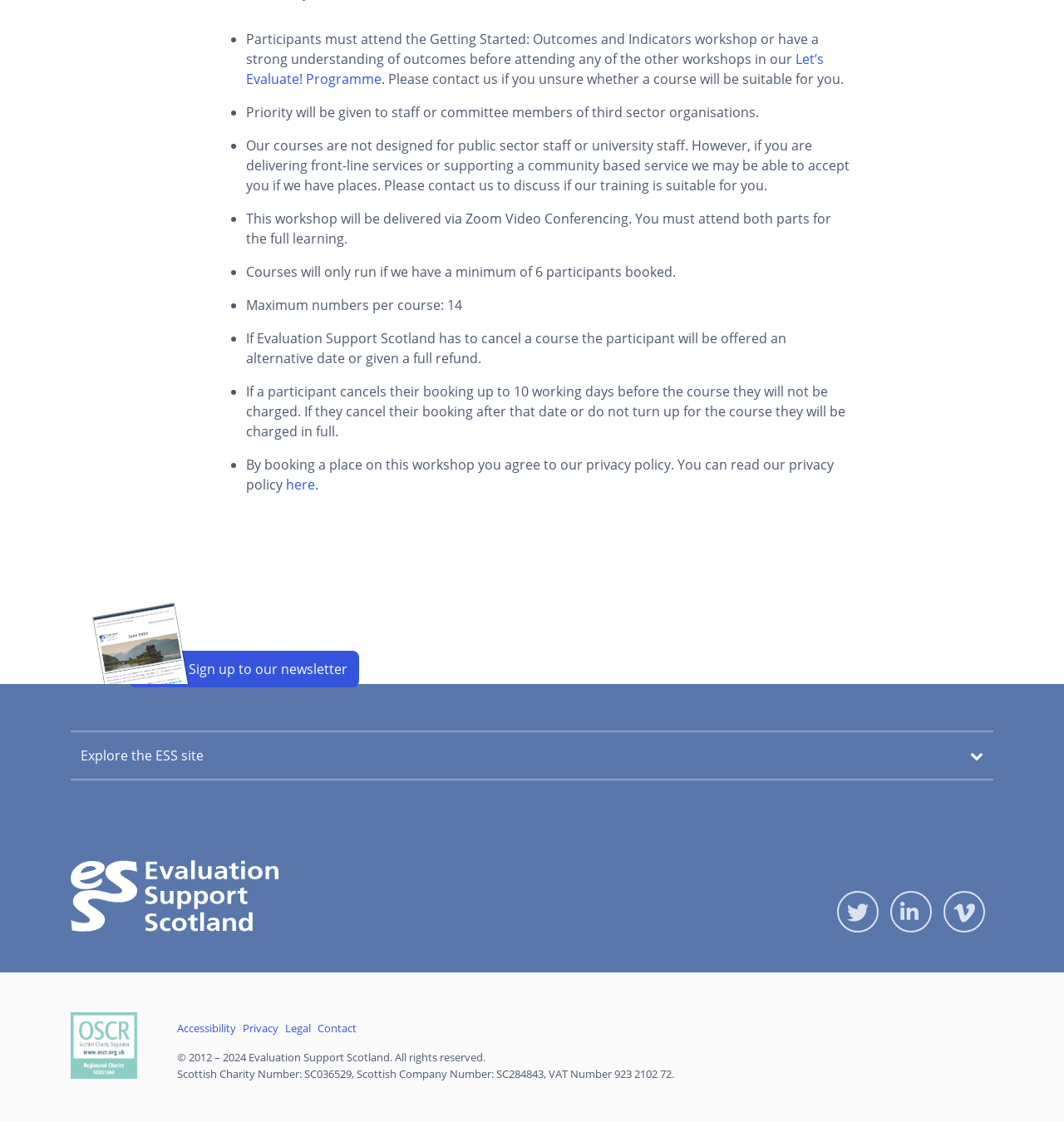What is the charity number of Evaluation Support Scotland?
Refer to the image and respond with a one-word or short-phrase answer.

SC036529